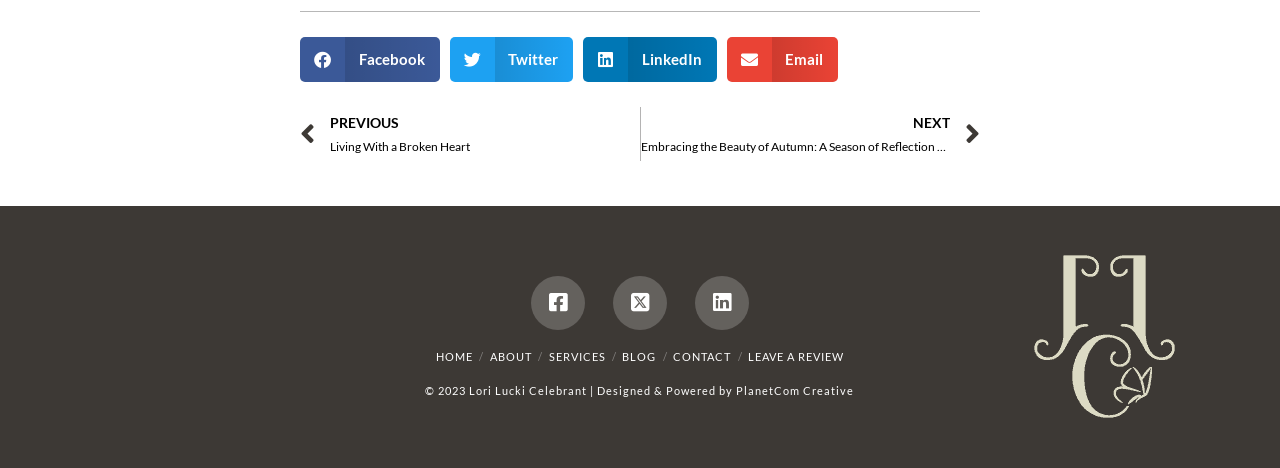Please locate the bounding box coordinates of the element that should be clicked to achieve the given instruction: "Share on Facebook".

[0.234, 0.079, 0.343, 0.175]